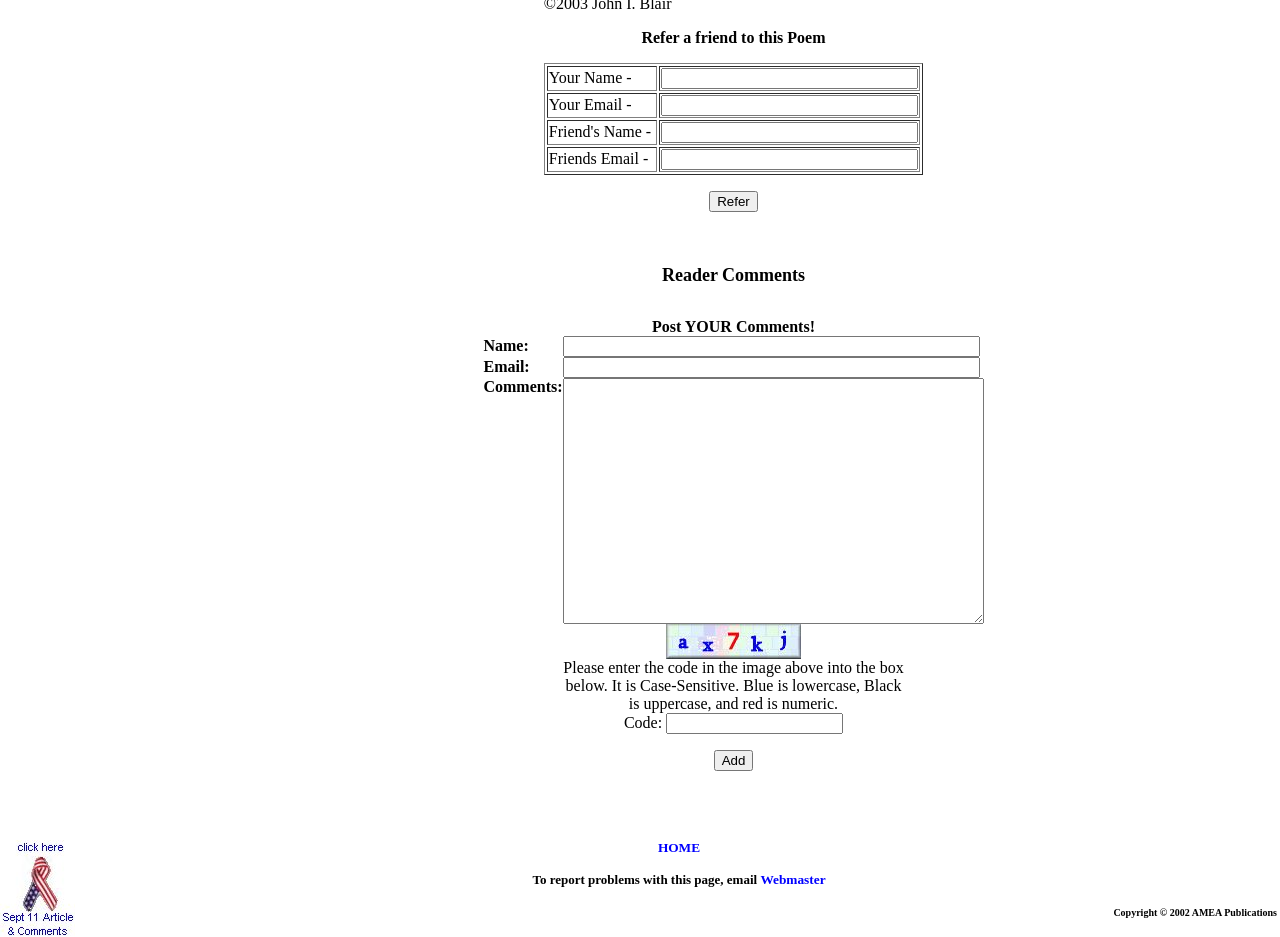Determine the bounding box coordinates for the UI element matching this description: "parent_node: Code: name="txtSecCode"".

[0.52, 0.761, 0.659, 0.783]